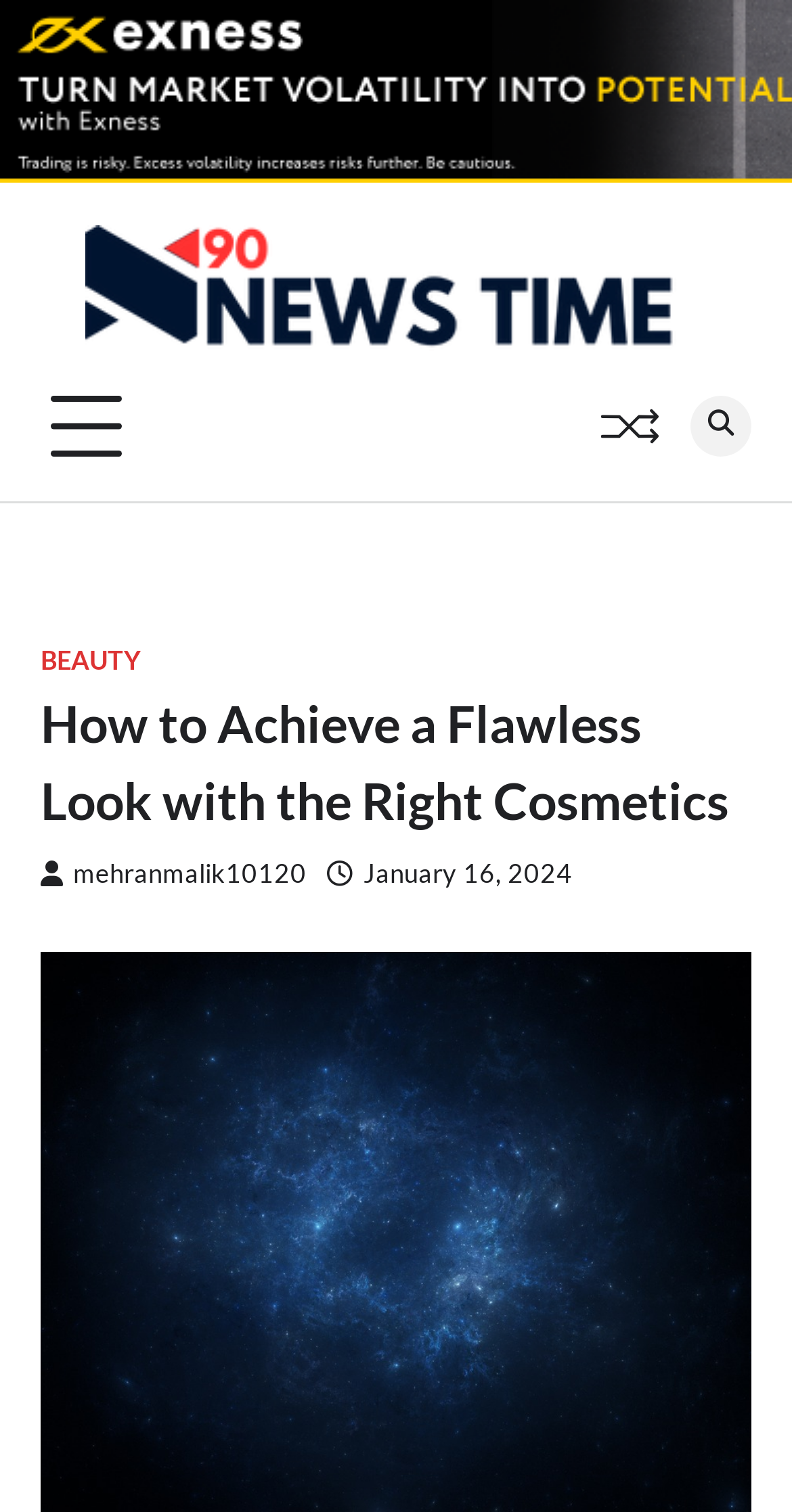What is the topic of the article?
Using the image as a reference, answer the question with a short word or phrase.

Flawless Look with Cosmetics